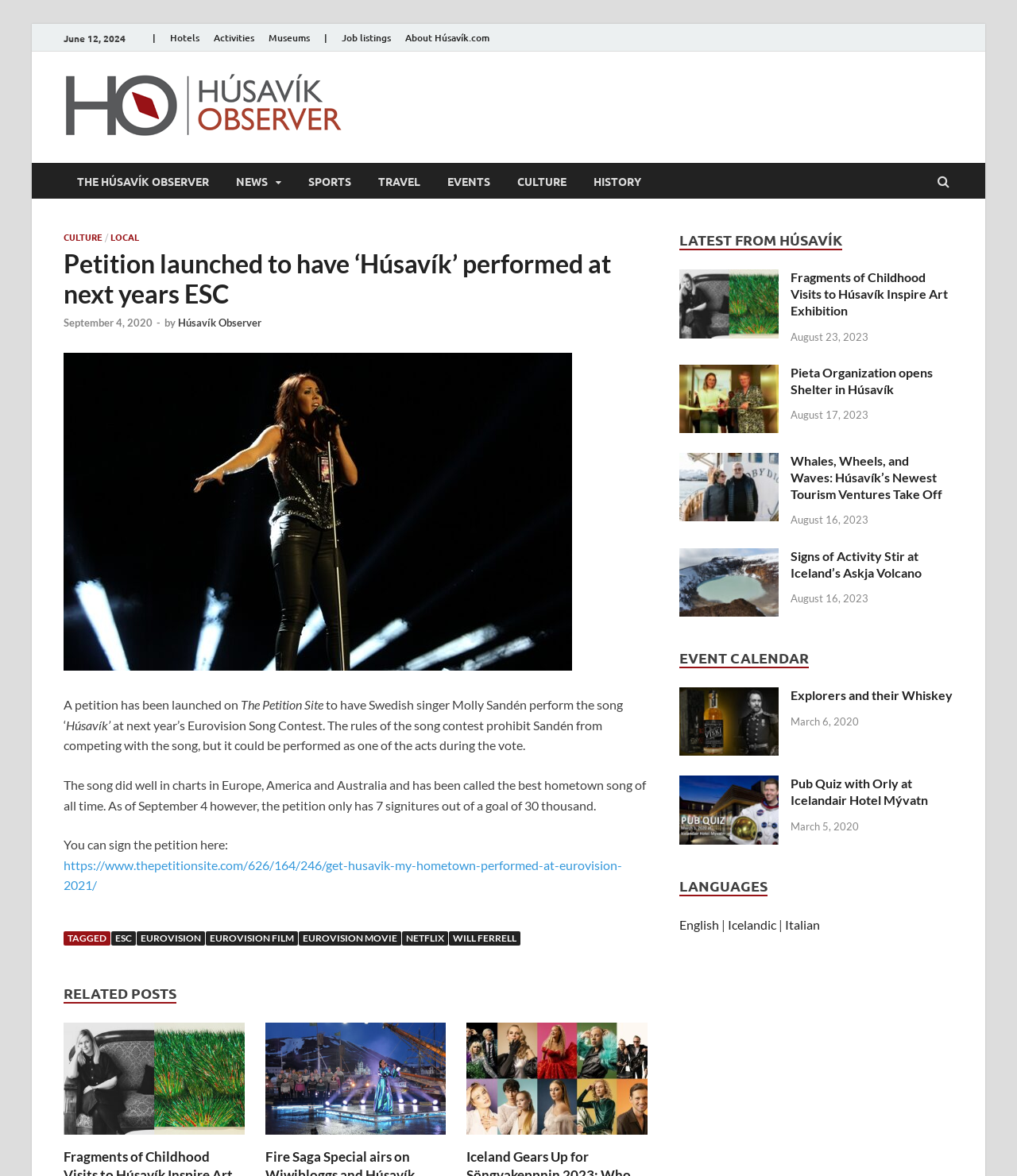Pinpoint the bounding box coordinates of the element that must be clicked to accomplish the following instruction: "Check the event calendar". The coordinates should be in the format of four float numbers between 0 and 1, i.e., [left, top, right, bottom].

[0.668, 0.551, 0.795, 0.568]